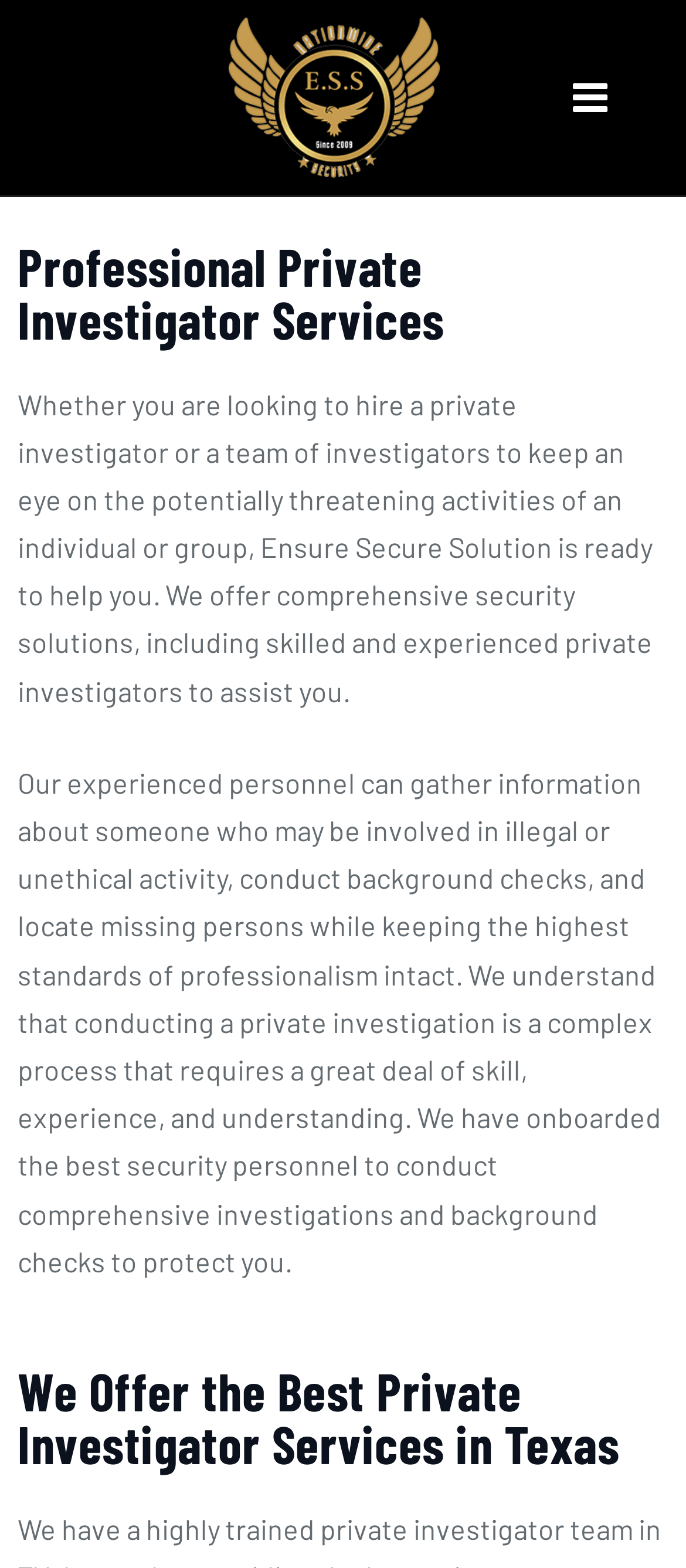Using the information shown in the image, answer the question with as much detail as possible: What is the level of professionalism of their personnel?

The webpage mentions that their experienced personnel understand that conducting a private investigation is a complex process that requires a great deal of skill, experience, and understanding, and they keep the highest standards of professionalism intact.